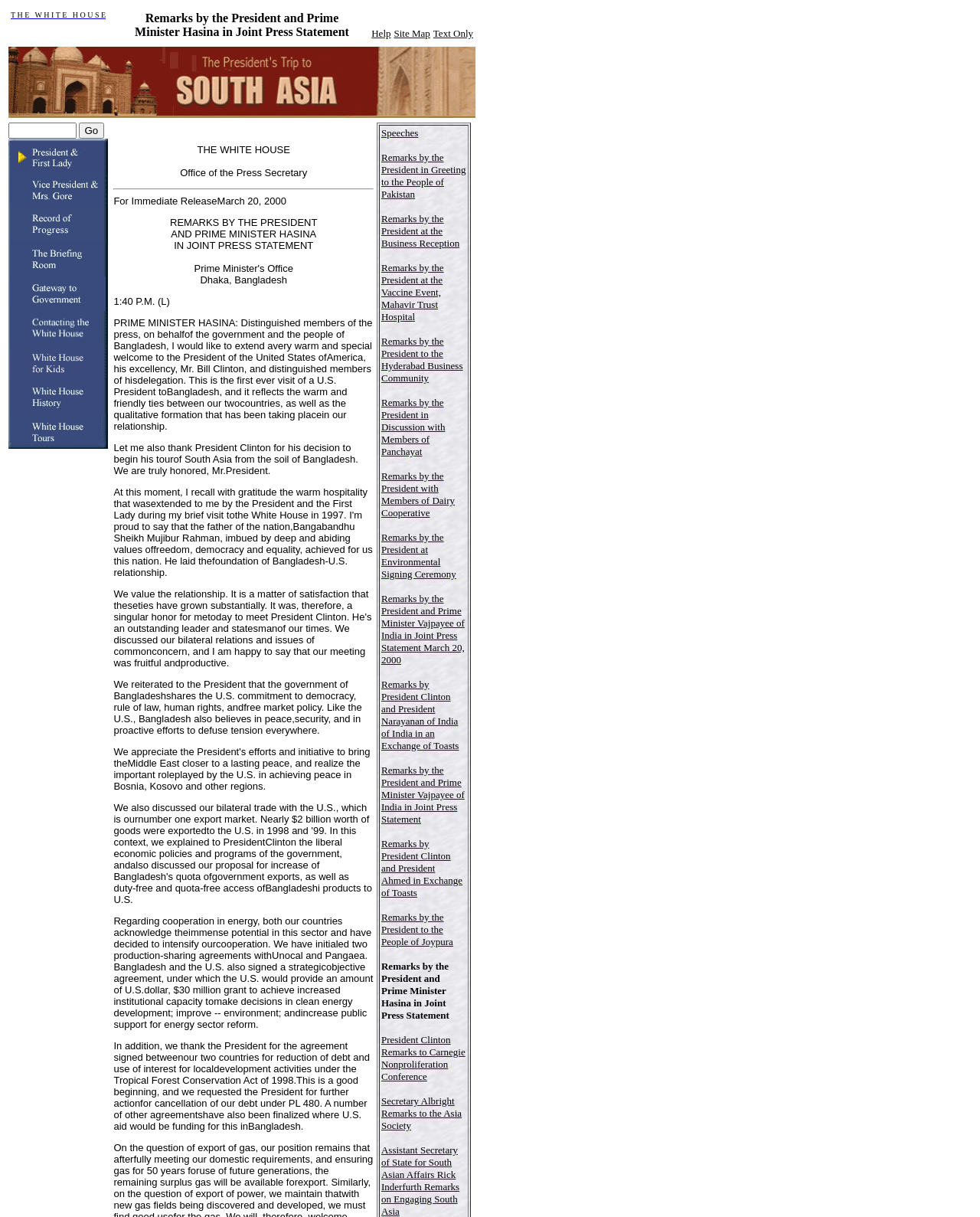Pinpoint the bounding box coordinates of the clickable area necessary to execute the following instruction: "Click the 'Help' link". The coordinates should be given as four float numbers between 0 and 1, namely [left, top, right, bottom].

[0.379, 0.021, 0.399, 0.032]